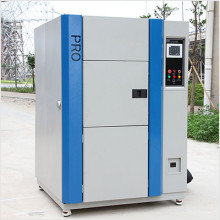What color are the accent panels on the chamber?
Using the image, give a concise answer in the form of a single word or short phrase.

Blue